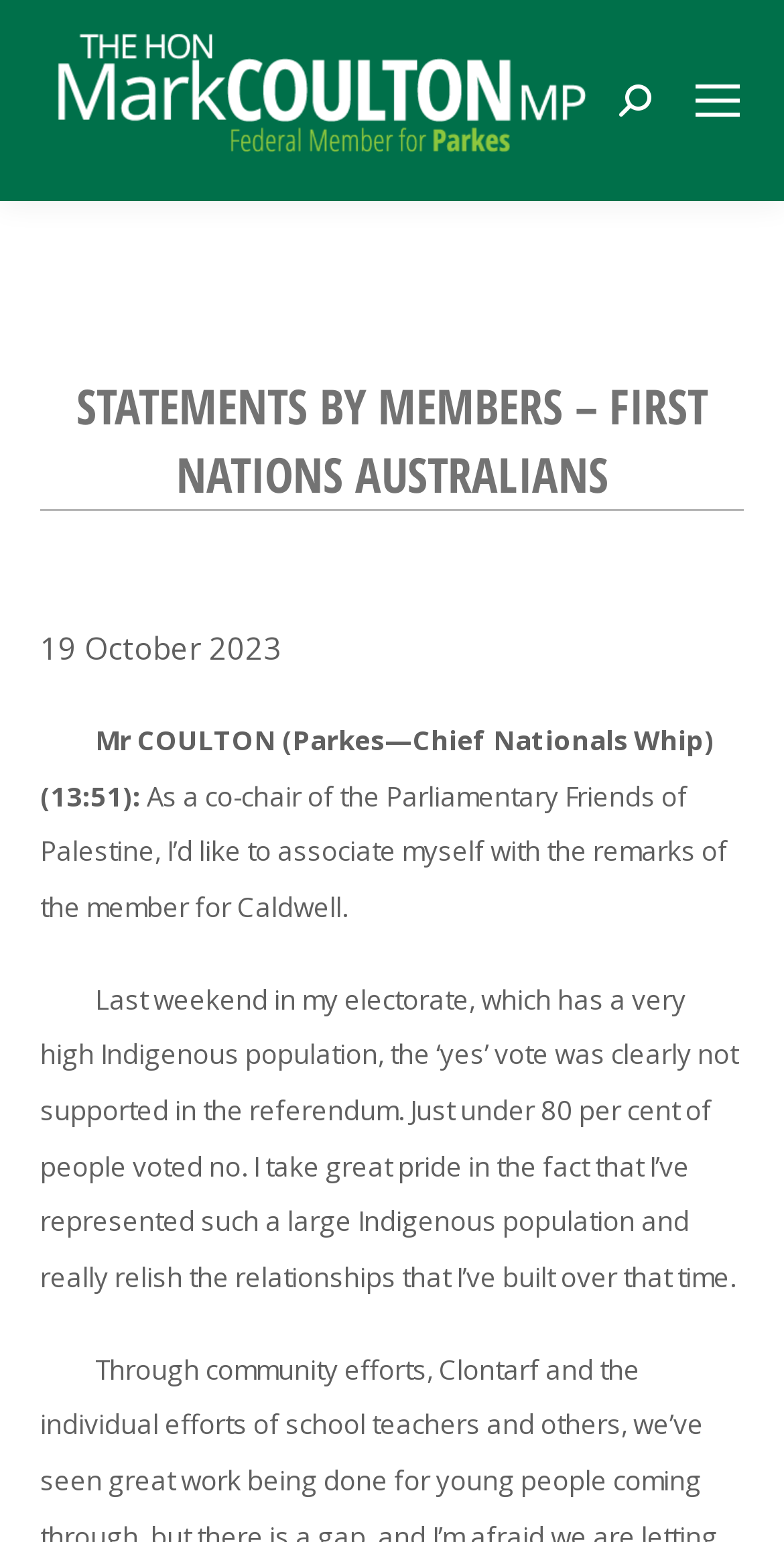Locate and generate the text content of the webpage's heading.

STATEMENTS BY MEMBERS – FIRST NATIONS AUSTRALIANS